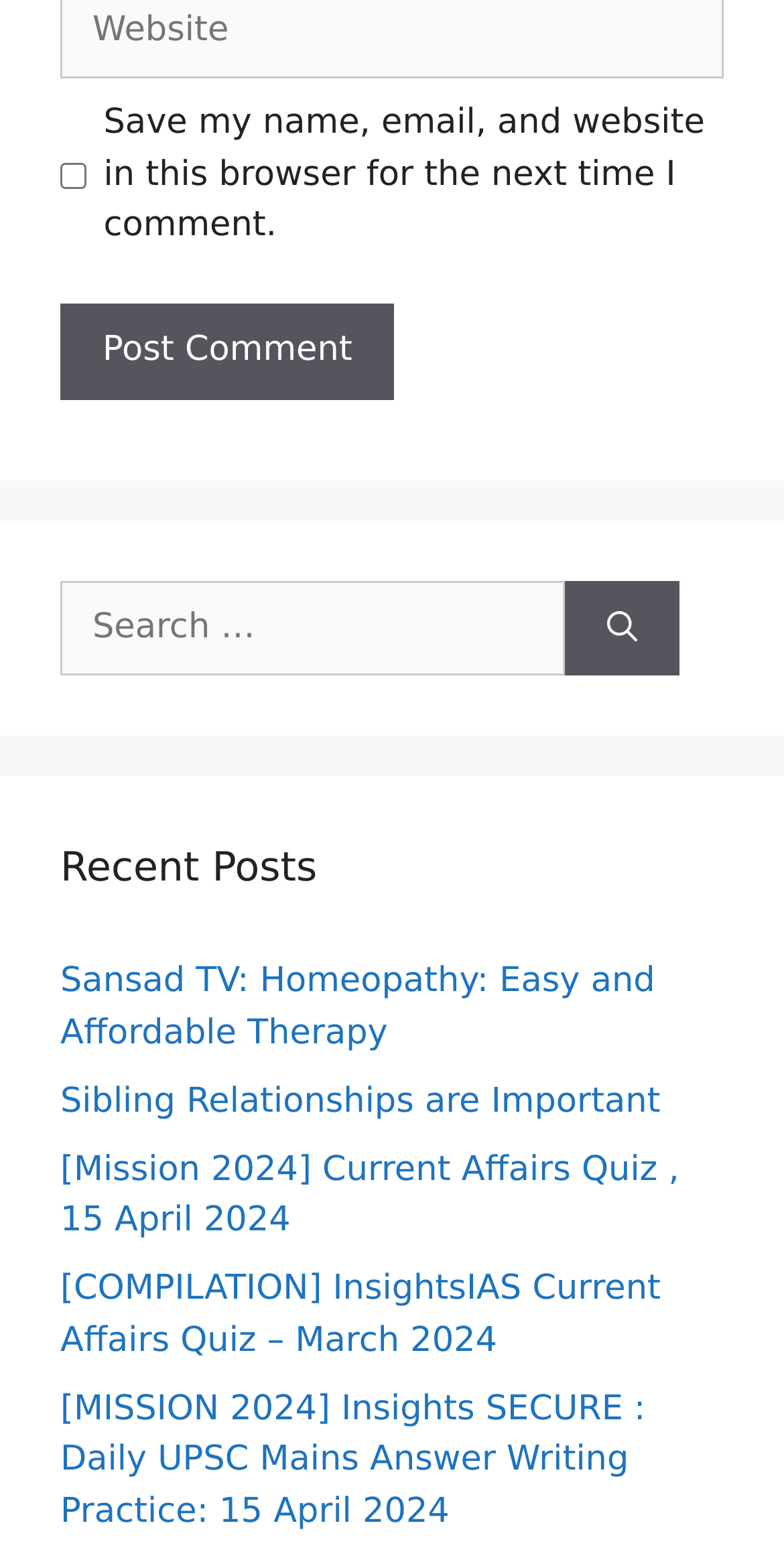Please answer the following question using a single word or phrase: 
What is the text of the first link under 'Recent Posts'?

Sansad TV: Homeopathy: Easy and Affordable Therapy